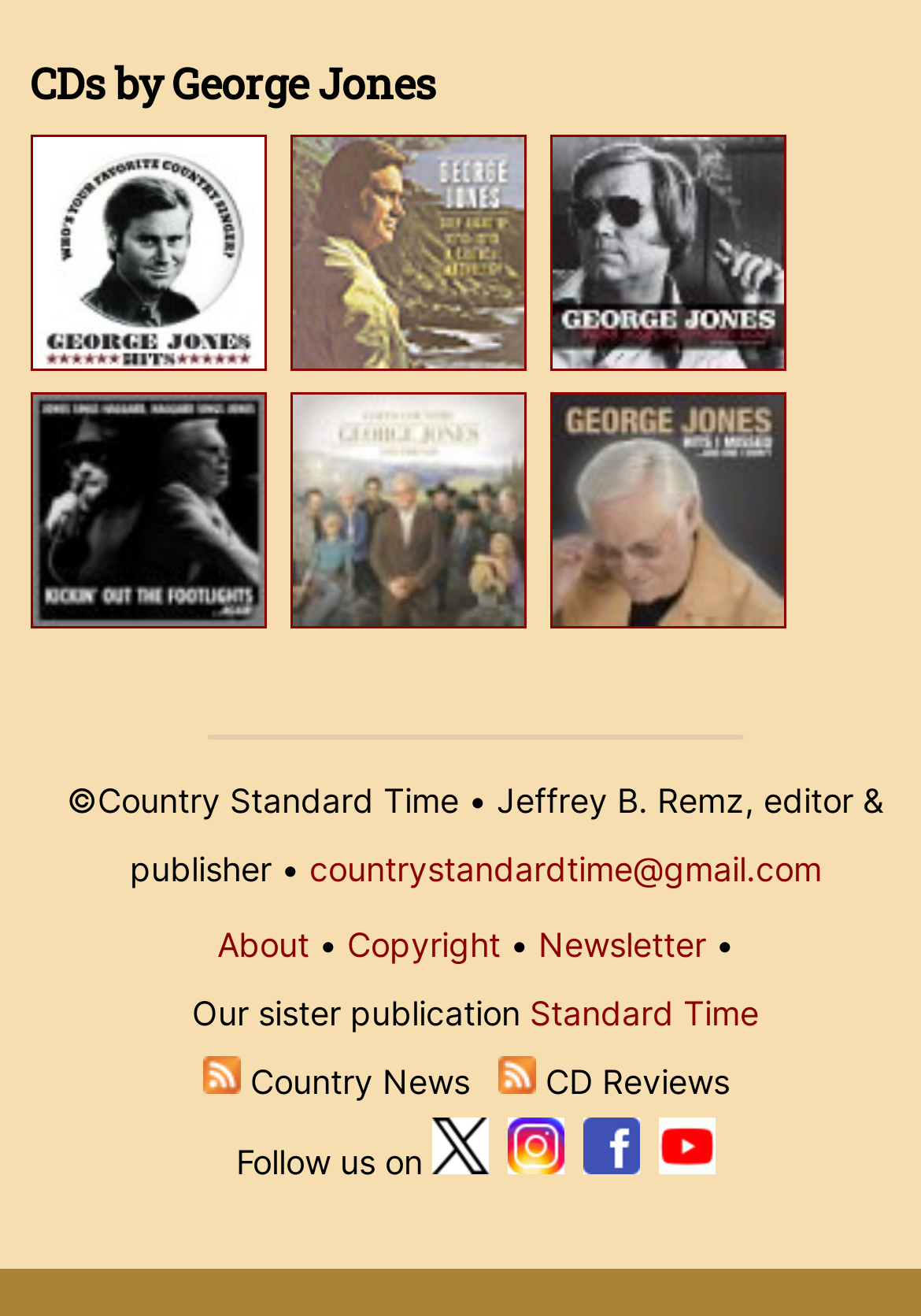Determine the bounding box coordinates of the clickable element necessary to fulfill the instruction: "Click on the link to About". Provide the coordinates as four float numbers within the 0 to 1 range, i.e., [left, top, right, bottom].

[0.236, 0.703, 0.336, 0.733]